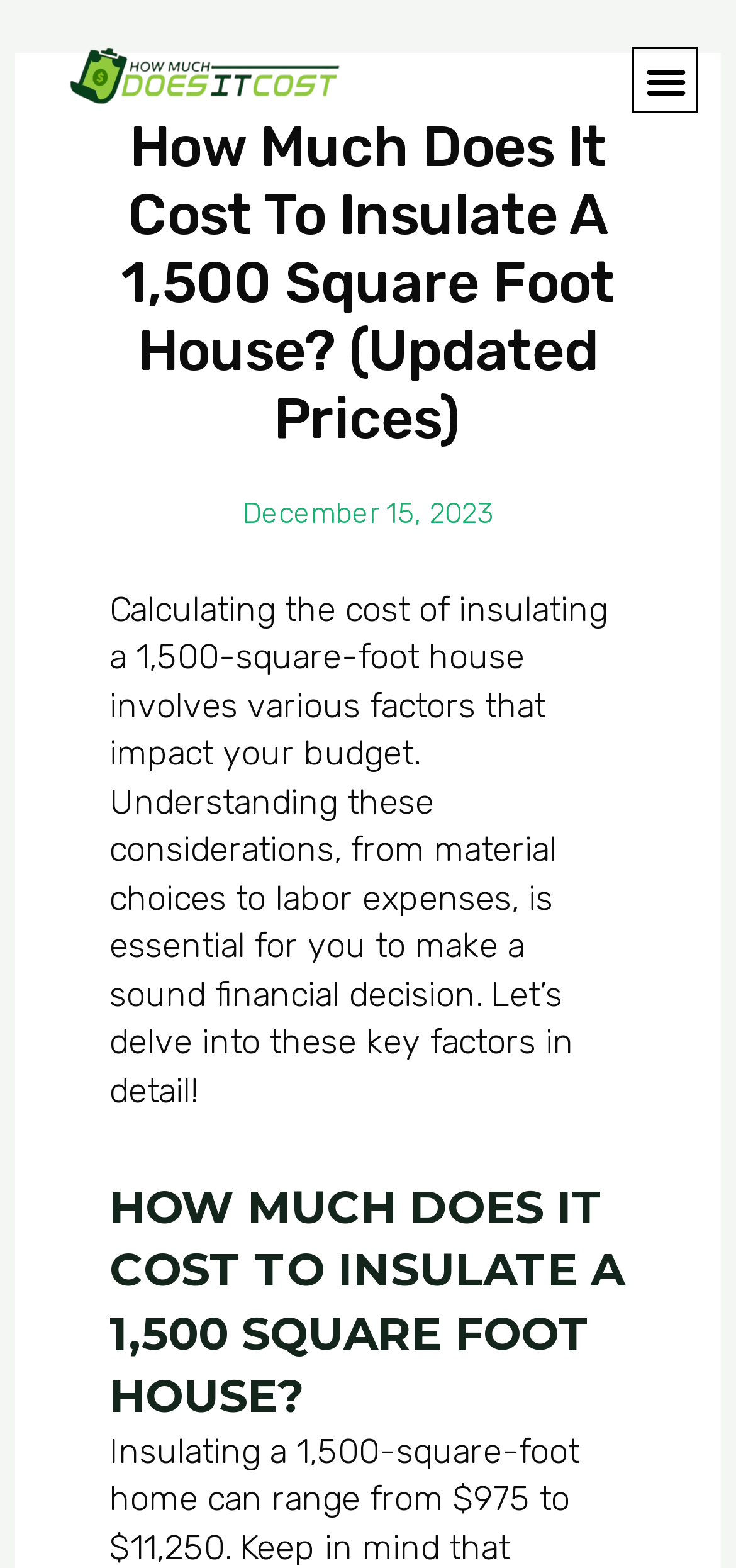What is the logo image position on the webpage?
Please give a well-detailed answer to the question.

Based on the bounding box coordinates of the logo image, [0.05, 0.029, 0.471, 0.073], it is located at the top left corner of the webpage.